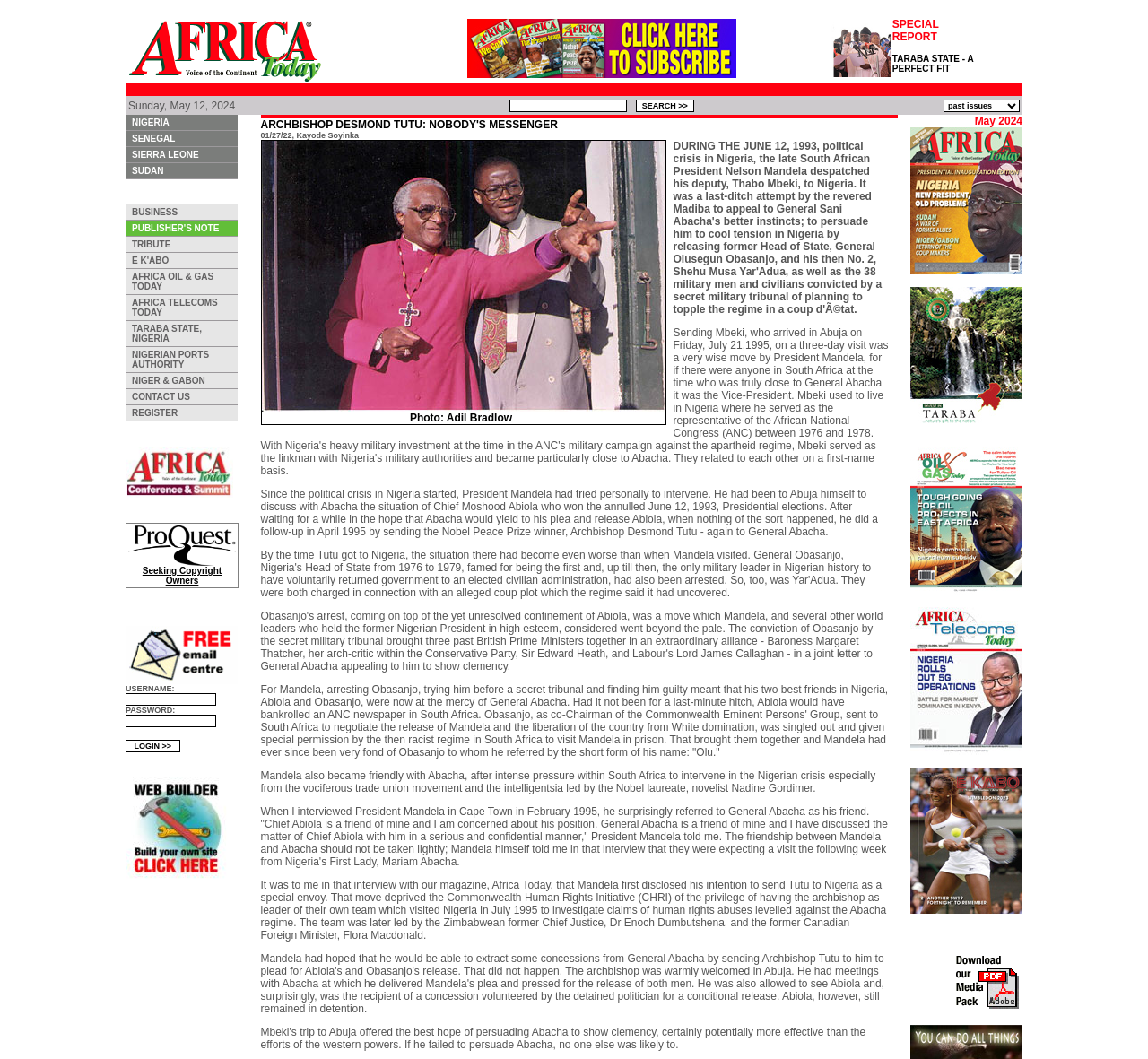Reply to the question below using a single word or brief phrase:
What is the topic of the article?

Nigeria's political crisis